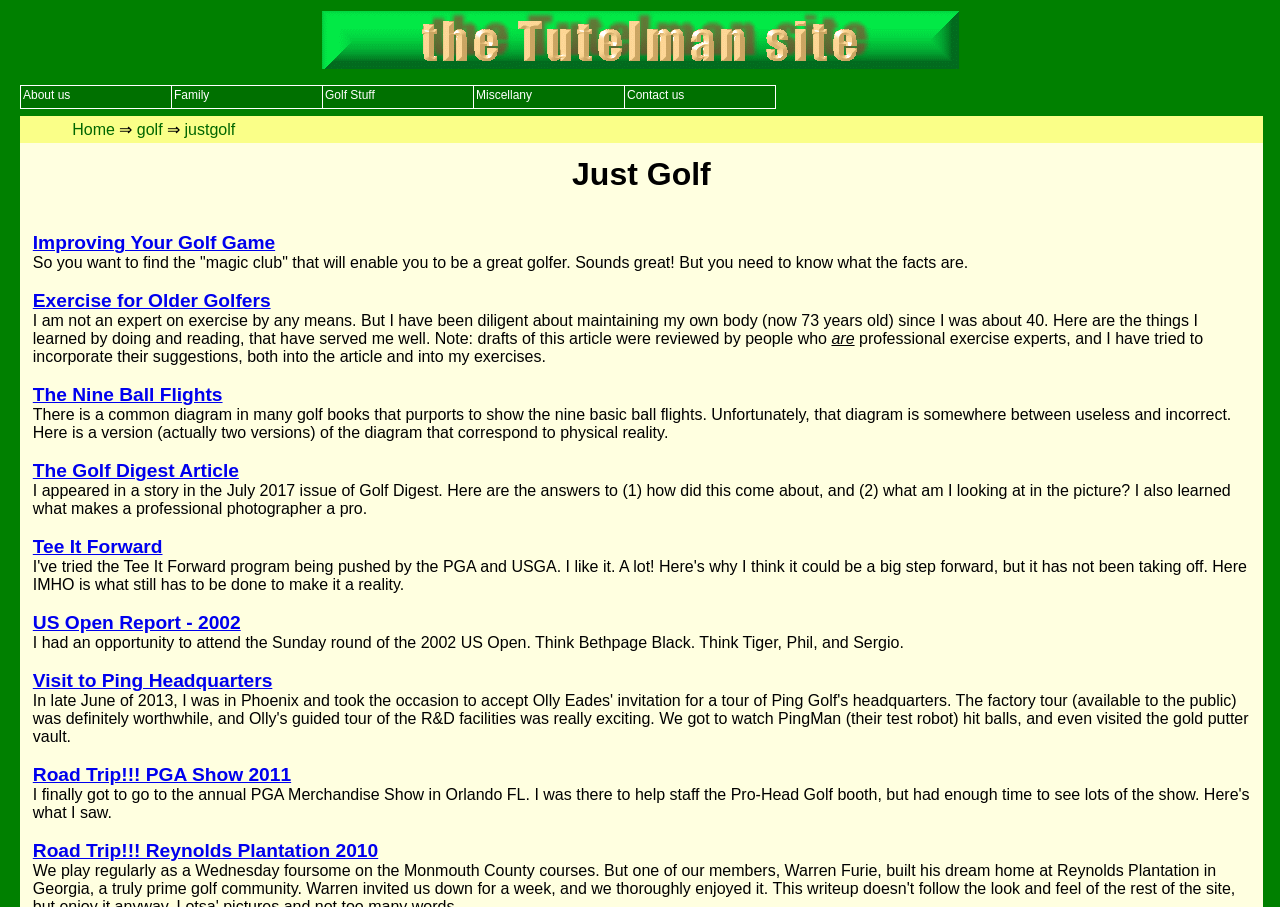Find the bounding box coordinates for the UI element that matches this description: "Contact us".

[0.488, 0.094, 0.606, 0.12]